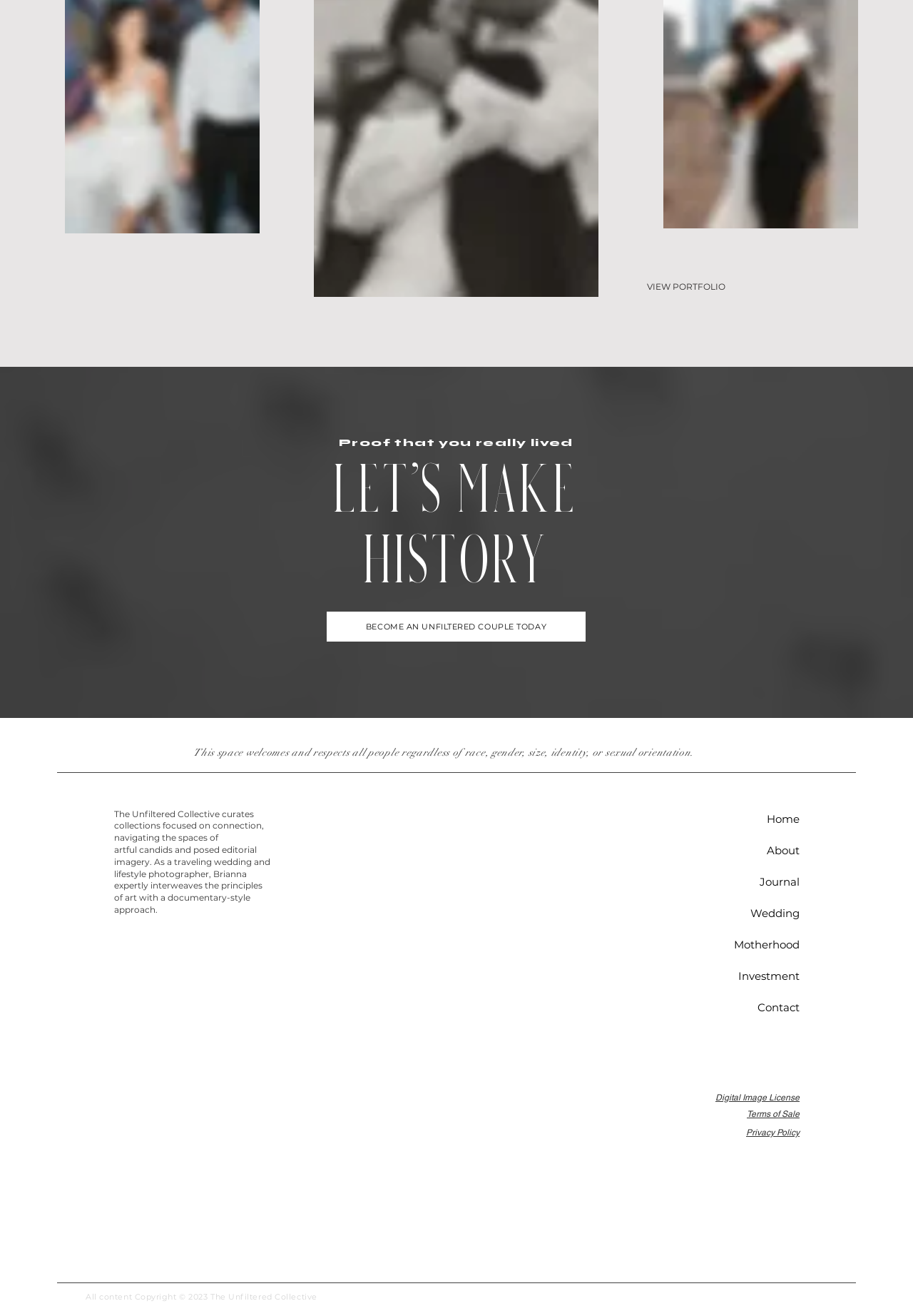Locate the bounding box coordinates of the clickable region to complete the following instruction: "Go to home page."

[0.798, 0.61, 0.876, 0.634]